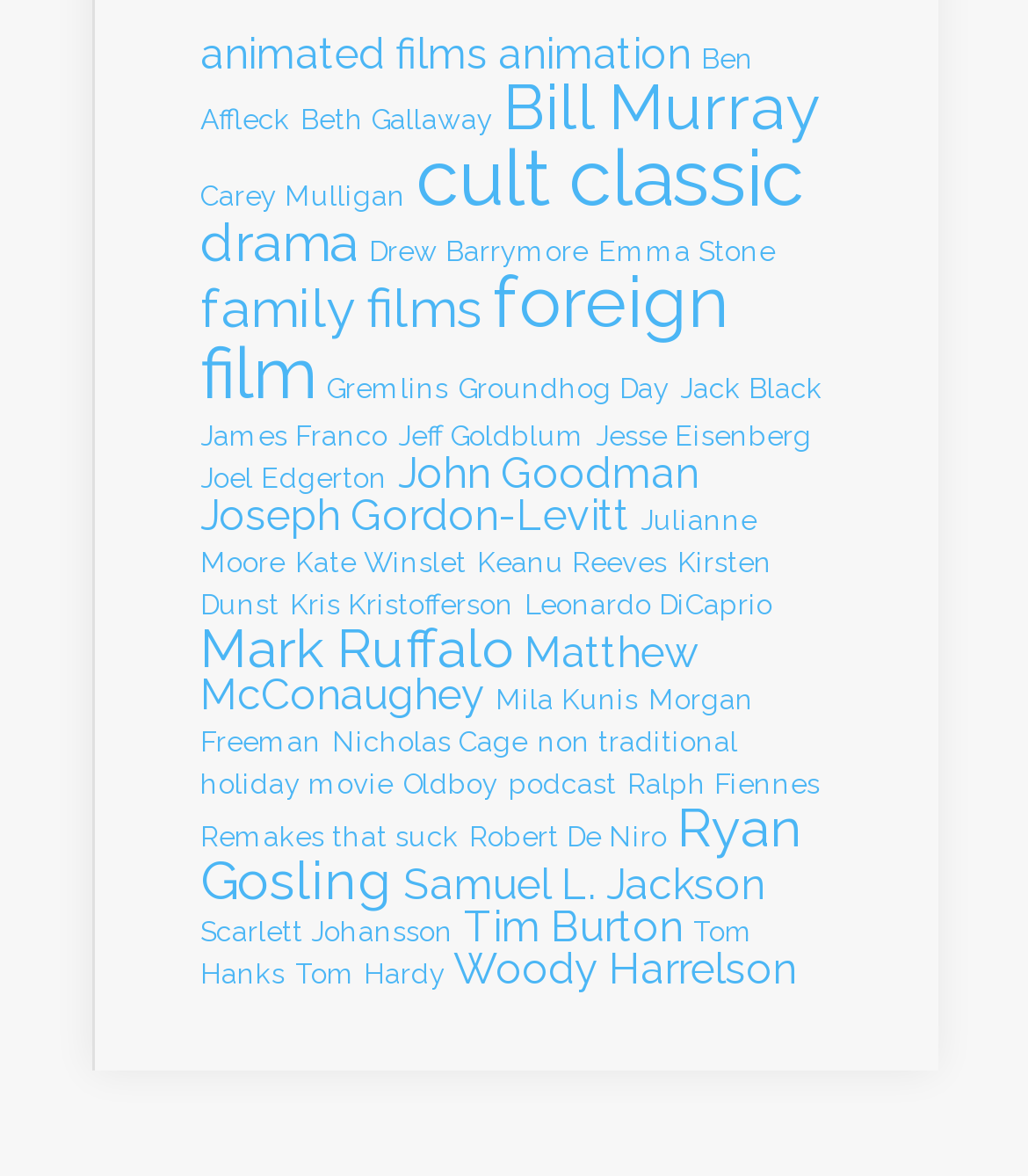Give the bounding box coordinates for the element described by: "Robert De Niro".

[0.456, 0.697, 0.649, 0.724]